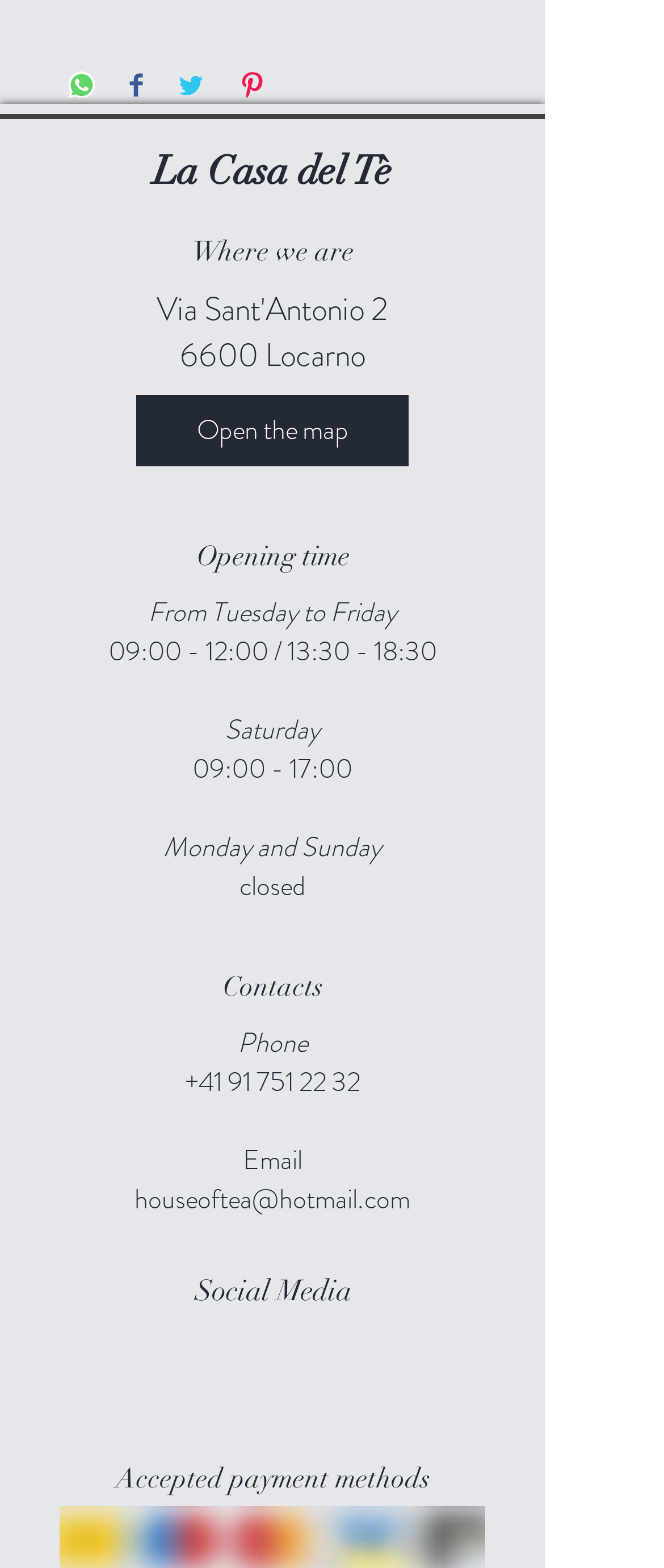Locate the bounding box coordinates of the element that should be clicked to execute the following instruction: "Send an email".

[0.203, 0.752, 0.618, 0.777]